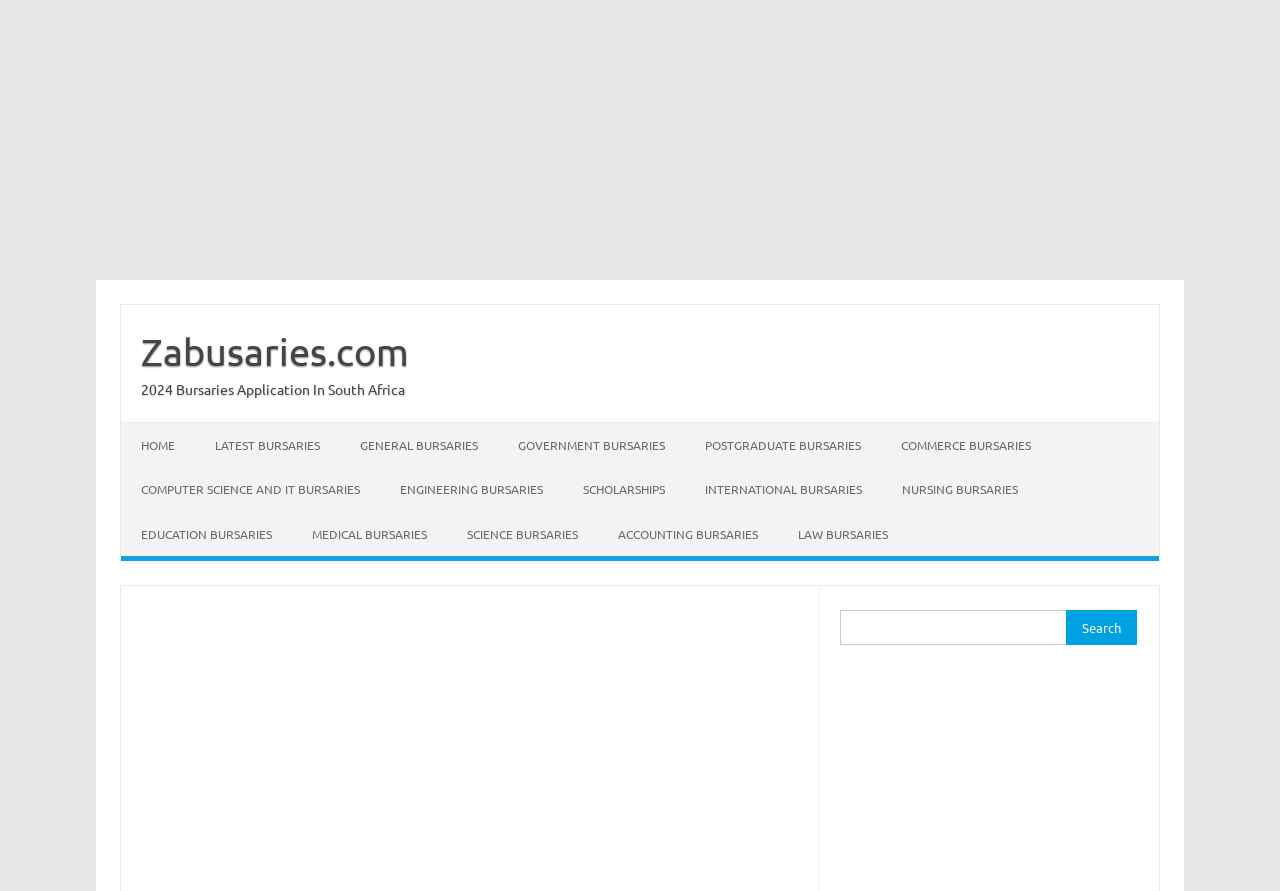What type of bursaries are available on this webpage?
Please provide a comprehensive answer to the question based on the webpage screenshot.

The webpage has links to different types of bursaries such as 'LATEST BURSARIES', 'GENERAL BURSARIES', 'GOVERNMENT BURSARIES', 'POSTGRADUATE BURSARIES', 'COMMERCE BURSARIES', and more, indicating that various types of bursaries are available on this webpage.